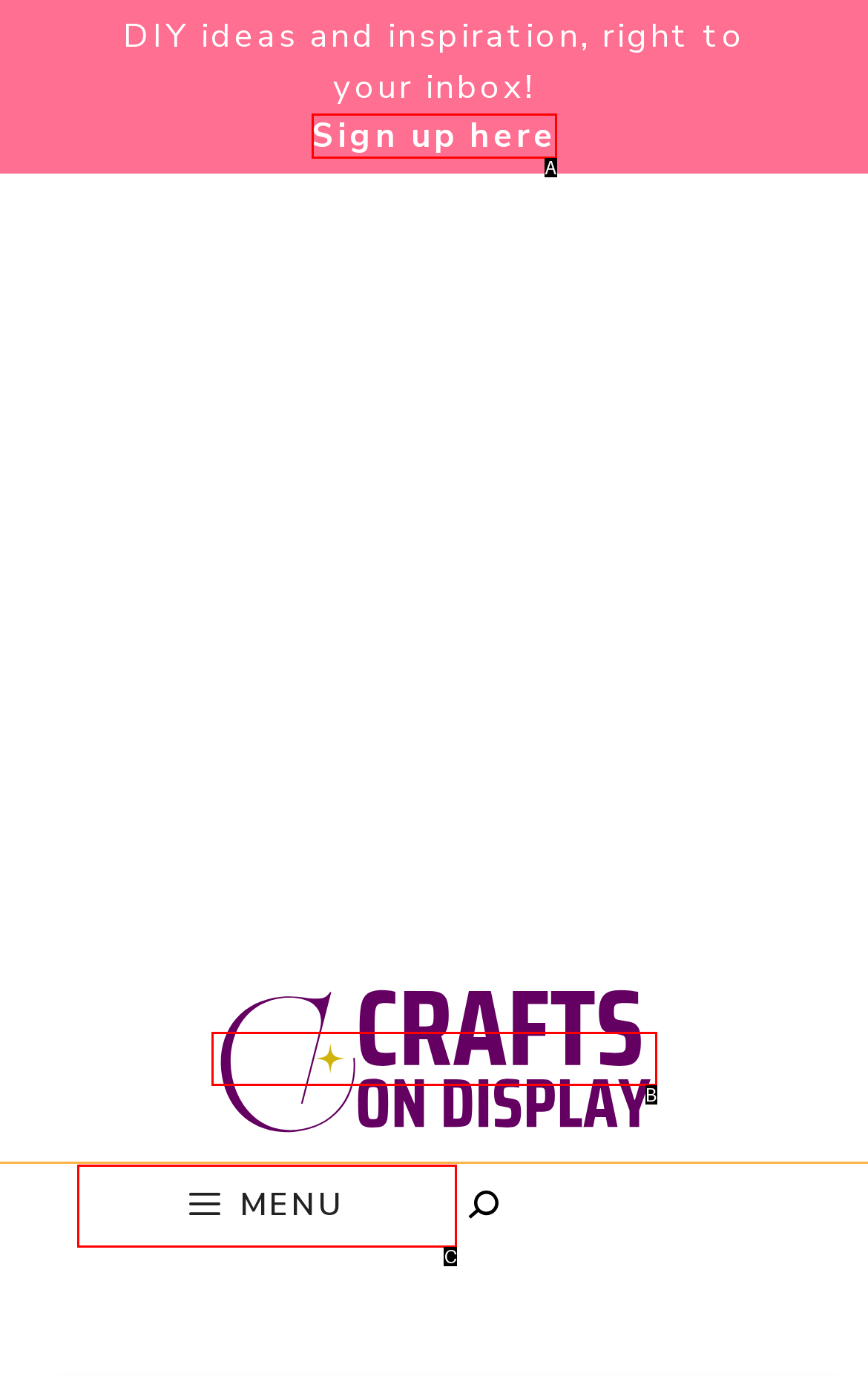Based on the given description: alt="Crafts on display", identify the correct option and provide the corresponding letter from the given choices directly.

B